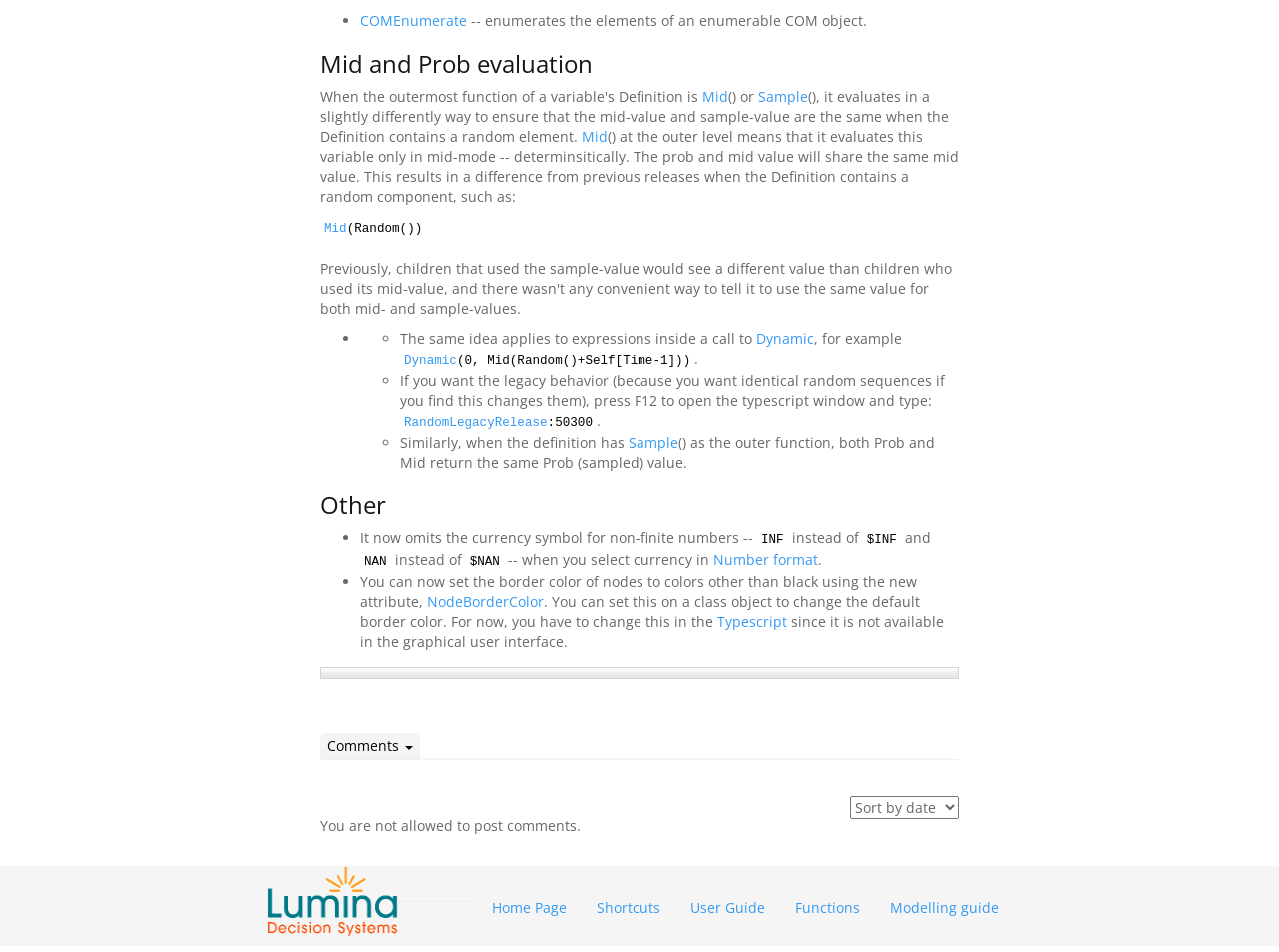Use a single word or phrase to answer the question:
What happens when you select currency in Number format?

omits currency symbol